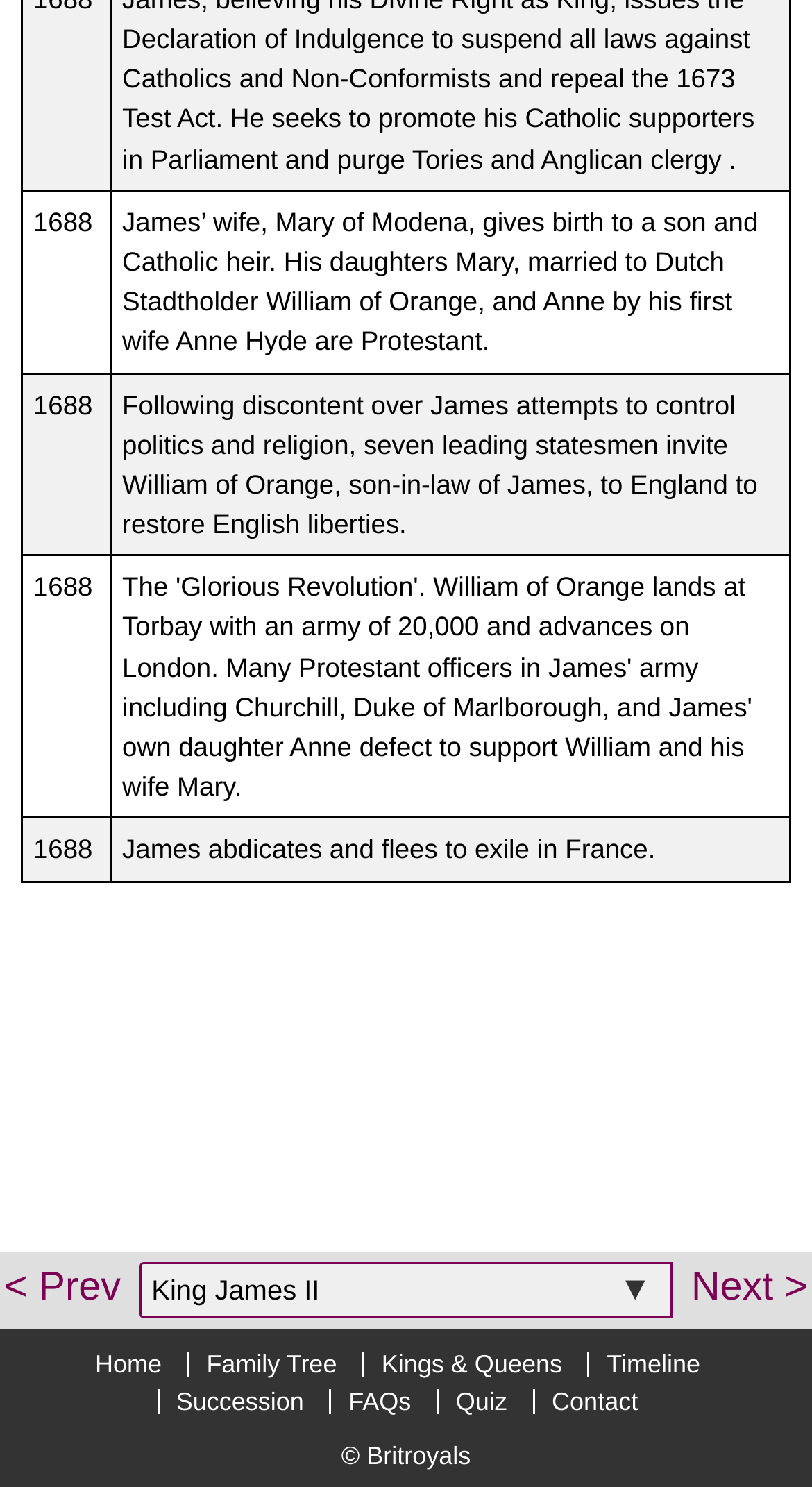Find the bounding box coordinates for the element that must be clicked to complete the instruction: "go to home page". The coordinates should be four float numbers between 0 and 1, indicated as [left, top, right, bottom].

[0.117, 0.909, 0.22, 0.925]